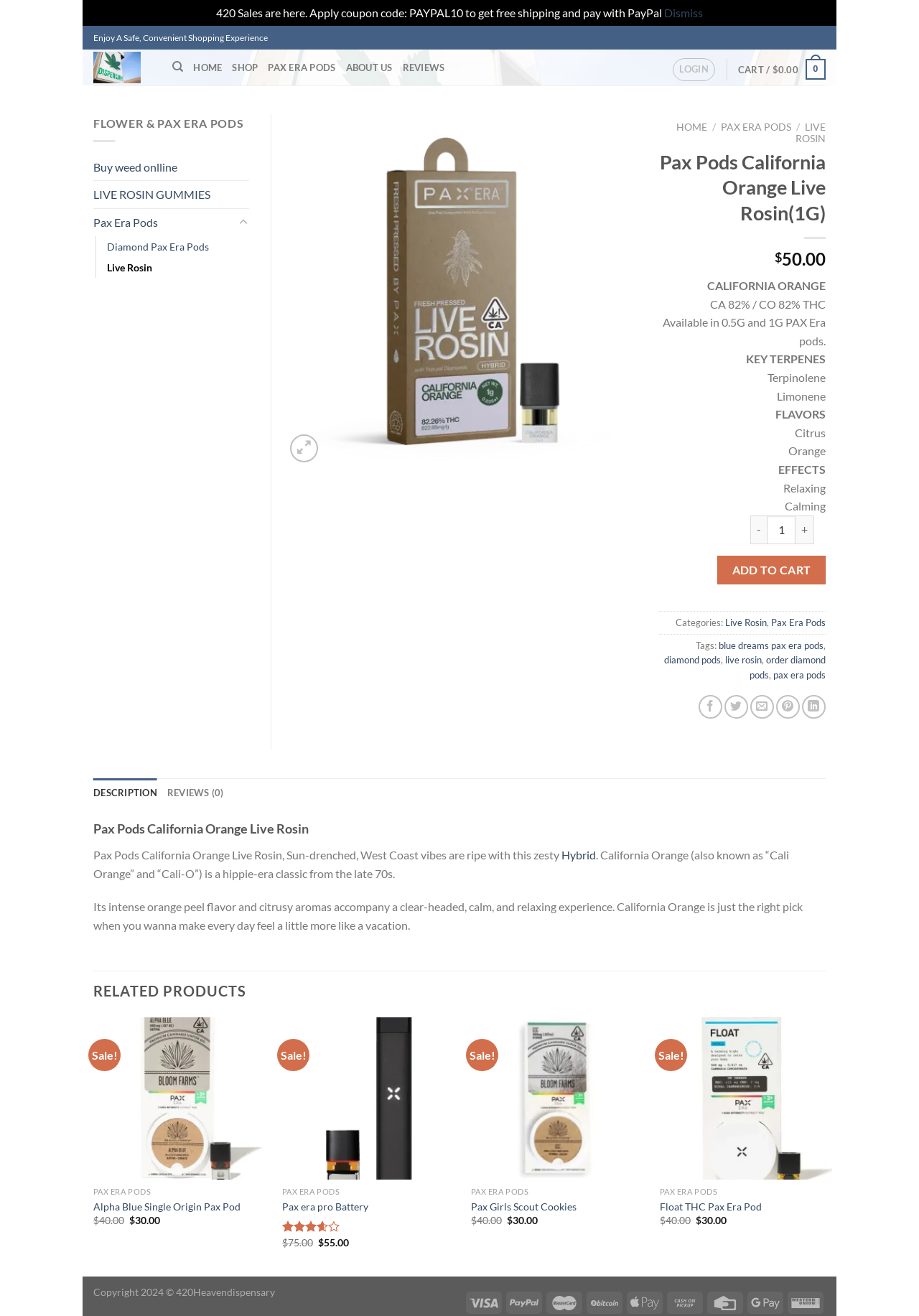Find the bounding box coordinates for the element described here: "title="Zoom"".

[0.316, 0.33, 0.346, 0.351]